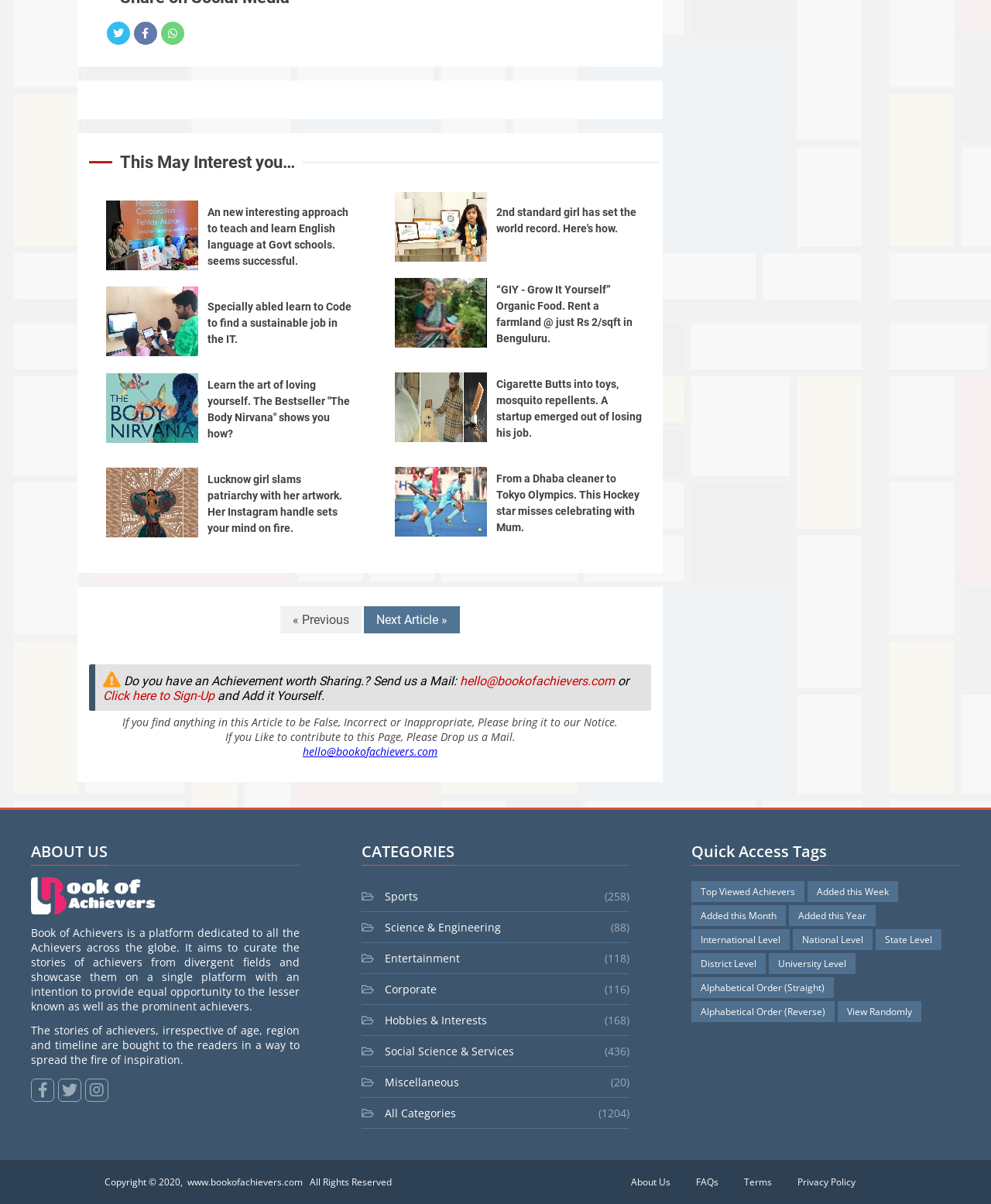What is the theme of the image with the caption 'An new interesting approach to teach and learn English language at Govt schools. seems successful.'?
Based on the content of the image, thoroughly explain and answer the question.

The image with the caption 'An new interesting approach to teach and learn English language at Govt schools. seems successful.' suggests that the theme of the image is related to English language learning, possibly in a government school setting.